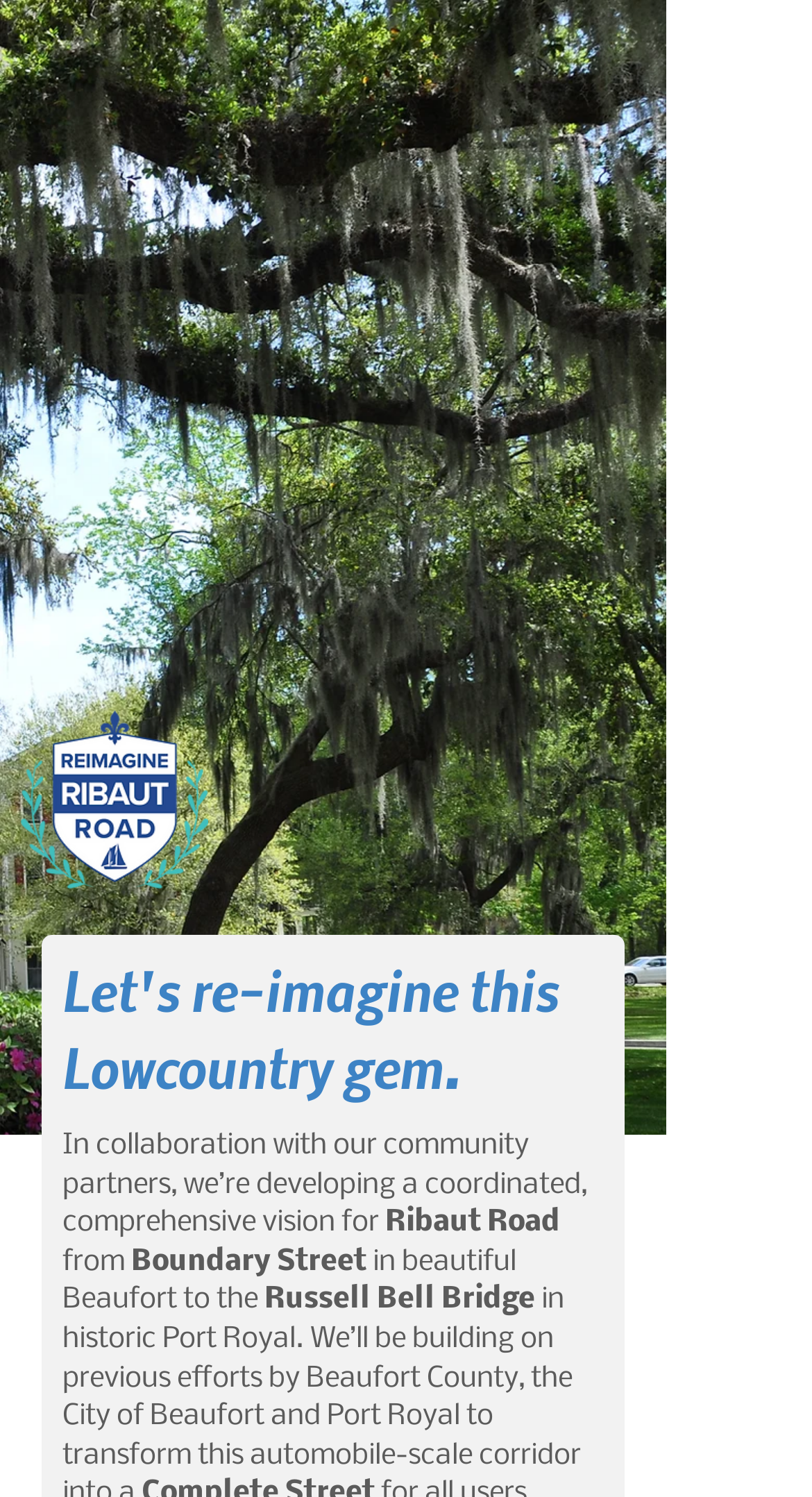What is the name of the bridge mentioned on the webpage?
Using the image, elaborate on the answer with as much detail as possible.

The webpage mentions 'the Russell Bell Bridge' in the text 'from Boundary Street in beautiful Beaufort to the Russell Bell Bridge', which suggests that the bridge is a relevant location for the study.